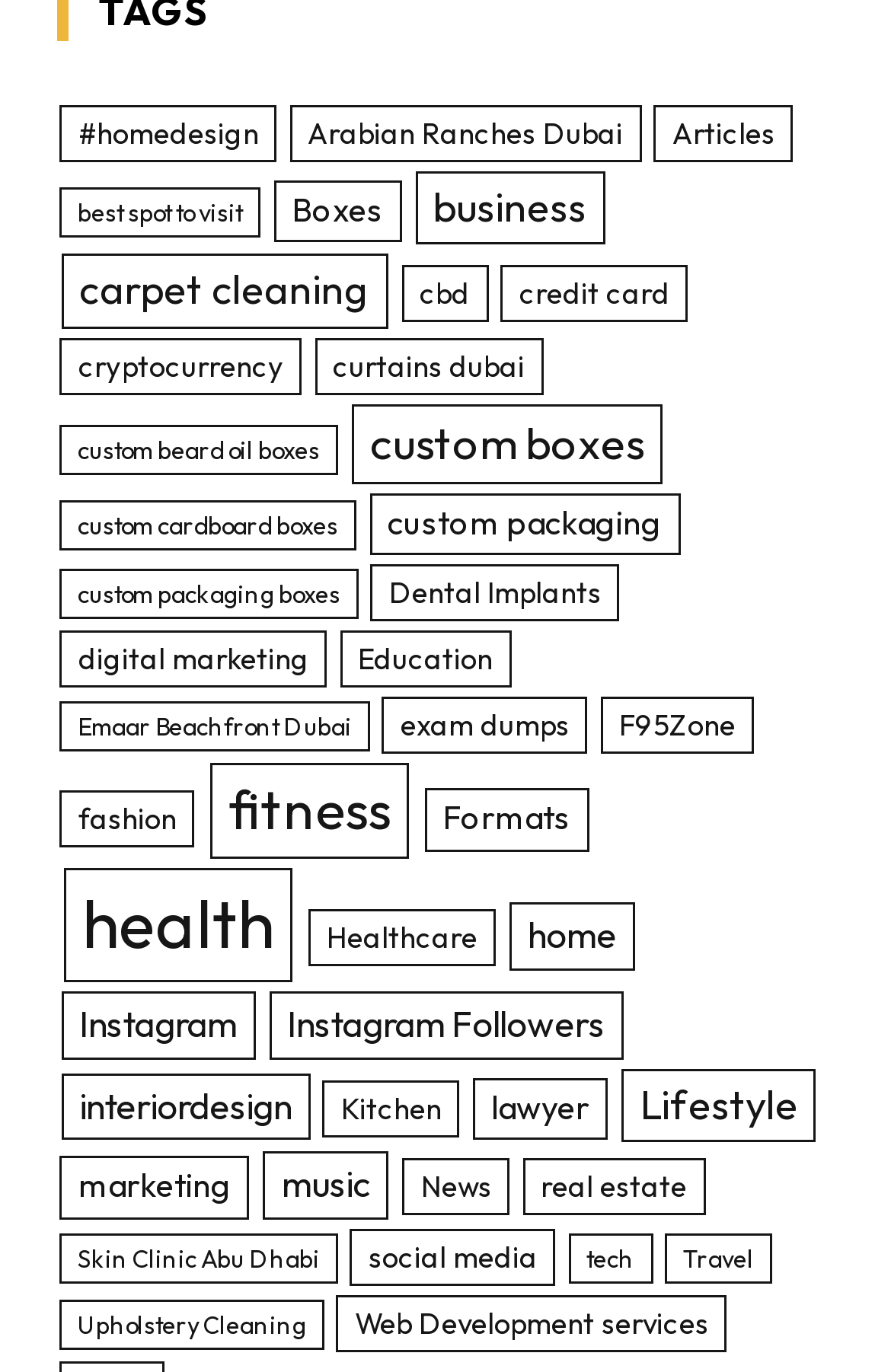Observe the image and answer the following question in detail: How many items are under the 'fitness' category?

The 'fitness' category has 17 items, which can be determined by looking at the link 'fitness (17 items)' on the webpage.